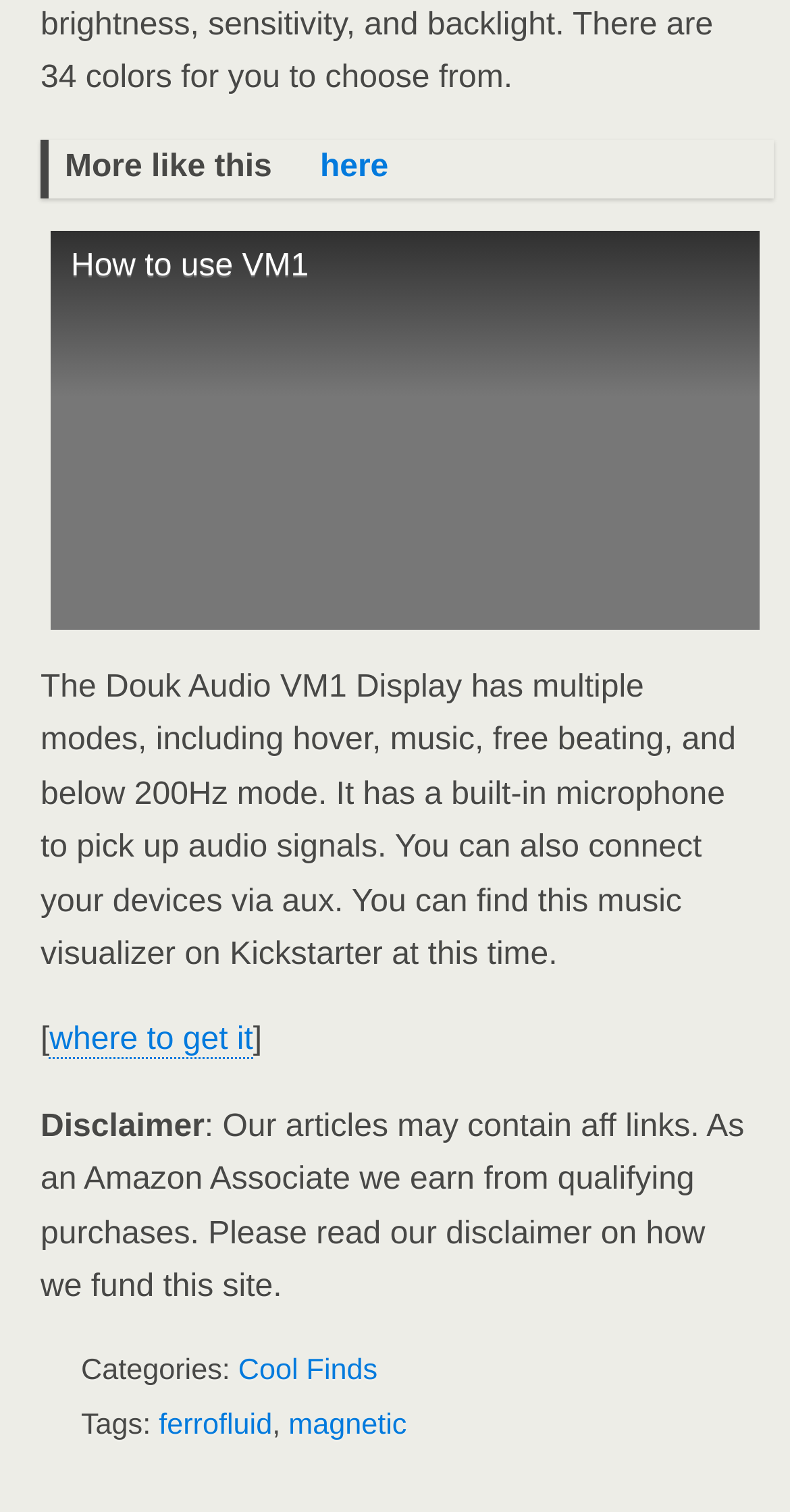Identify the bounding box for the UI element described as: "Eljay Global". The coordinates should be four float numbers between 0 and 1, i.e., [left, top, right, bottom].

None